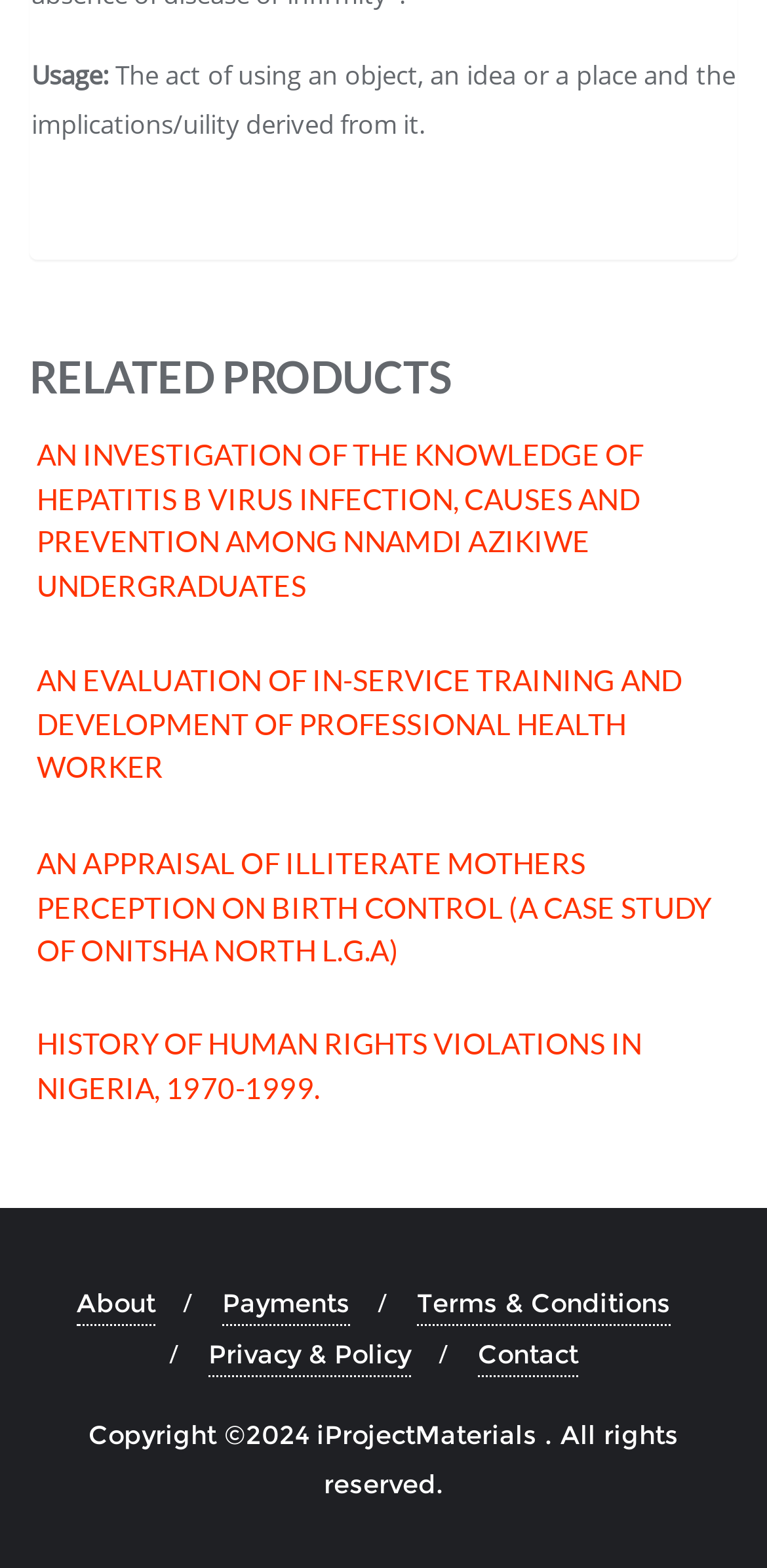Pinpoint the bounding box coordinates of the element you need to click to execute the following instruction: "Contact the website administrator". The bounding box should be represented by four float numbers between 0 and 1, in the format [left, top, right, bottom].

[0.623, 0.85, 0.754, 0.879]